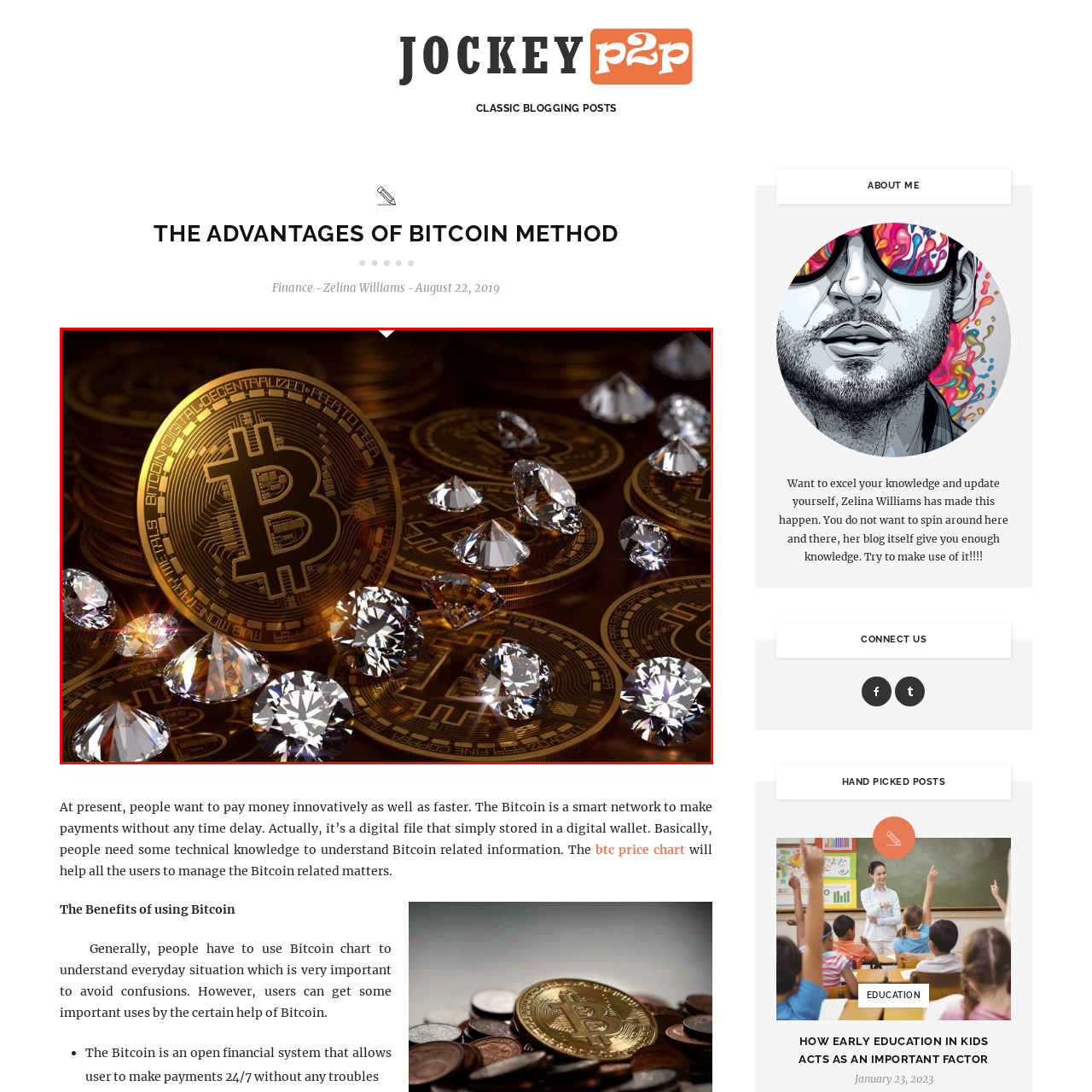Direct your attention to the section marked by the red bounding box and construct a detailed answer to the following question based on the image: What is scattered around the Bitcoin coins?

According to the caption, 'various sizes and cuts of diamonds' are scattered around the Bitcoin coins, adding a luxurious appeal to the composition.